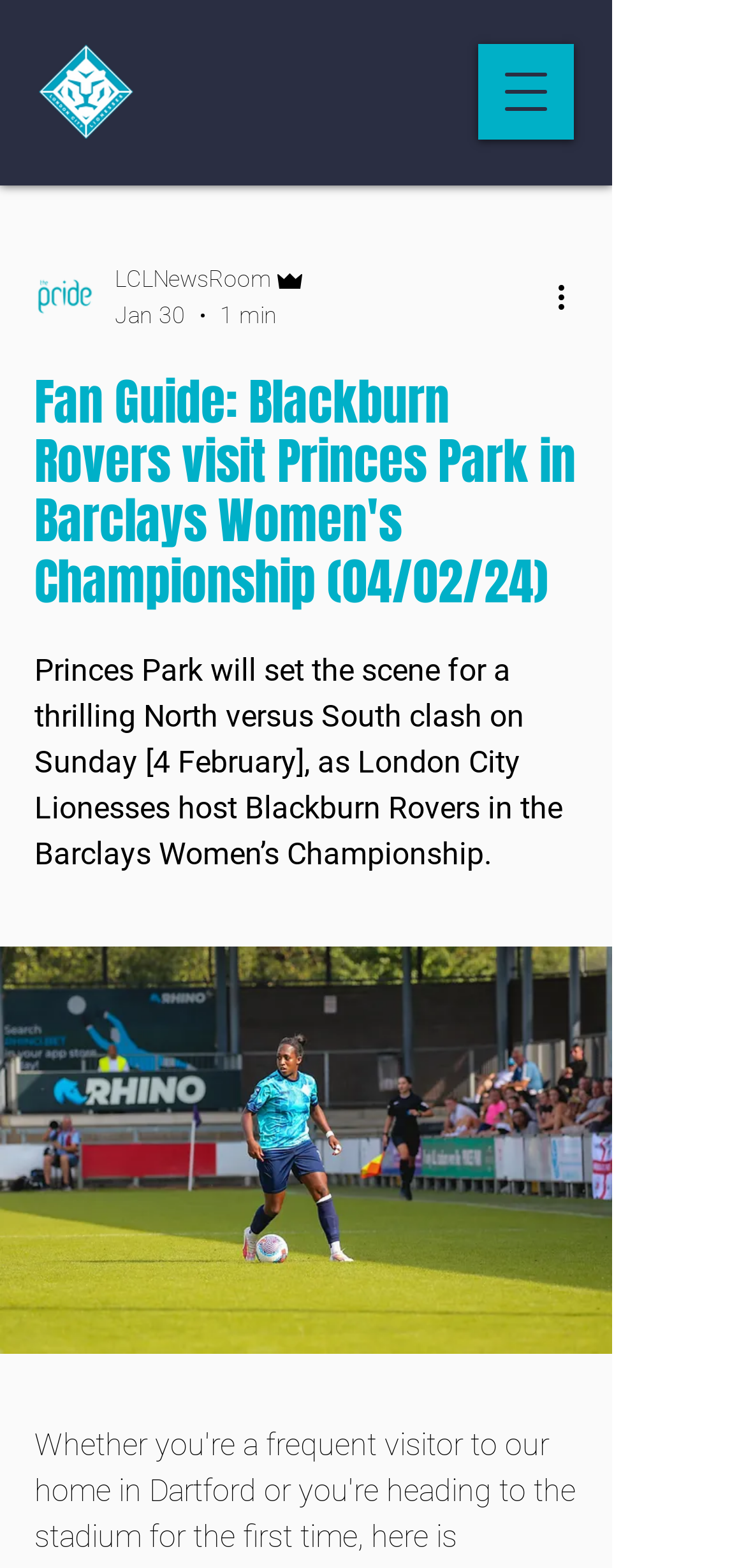Provide an in-depth caption for the contents of the webpage.

The webpage appears to be a fan guide for a women's football match between London City Lionesses and Blackburn Rovers at Princes Park on February 4, 2024. 

At the top left corner, there is a London City Lionesses logo, accompanied by a writer's picture and some text indicating the author's name and the date of the article, January 30. 

Below the logo, there is a heading that reads "Fan Guide: Blackburn Rovers visit Princes Park in Barclays Women's Championship (04/02/24)". 

Under the heading, a paragraph provides details about the upcoming match, stating that Princes Park will host a thrilling North versus South clash between London City Lionesses and Blackburn Rovers in the Barclays Women's Championship on Sunday, February 4. 

On the top right corner, there is a button to open the navigation menu. 

Near the bottom of the page, there is a button with no text, and another button labeled "More actions" with an accompanying image.